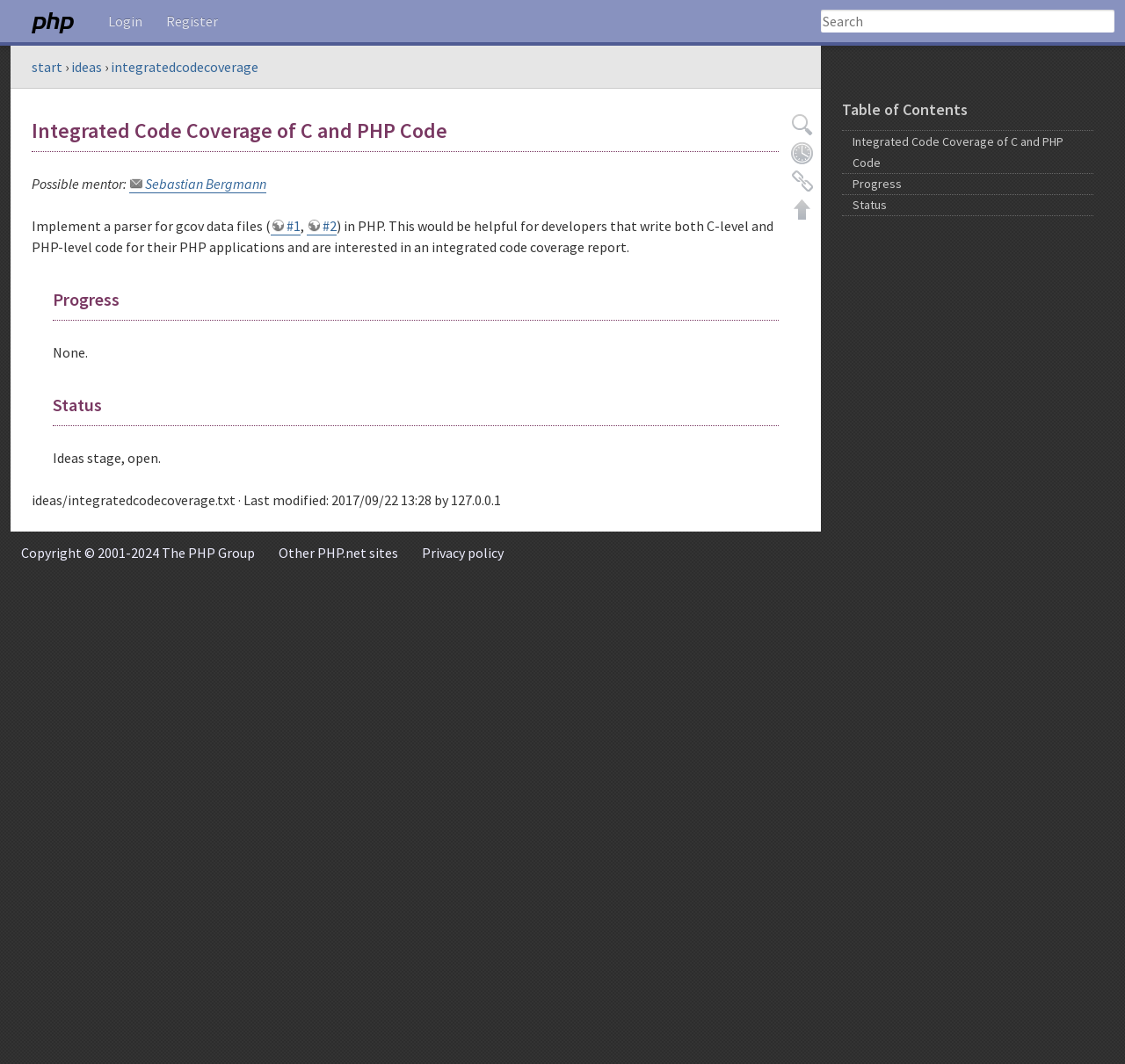Answer briefly with one word or phrase:
What is the purpose of the 'Search' box?

To search the webpage